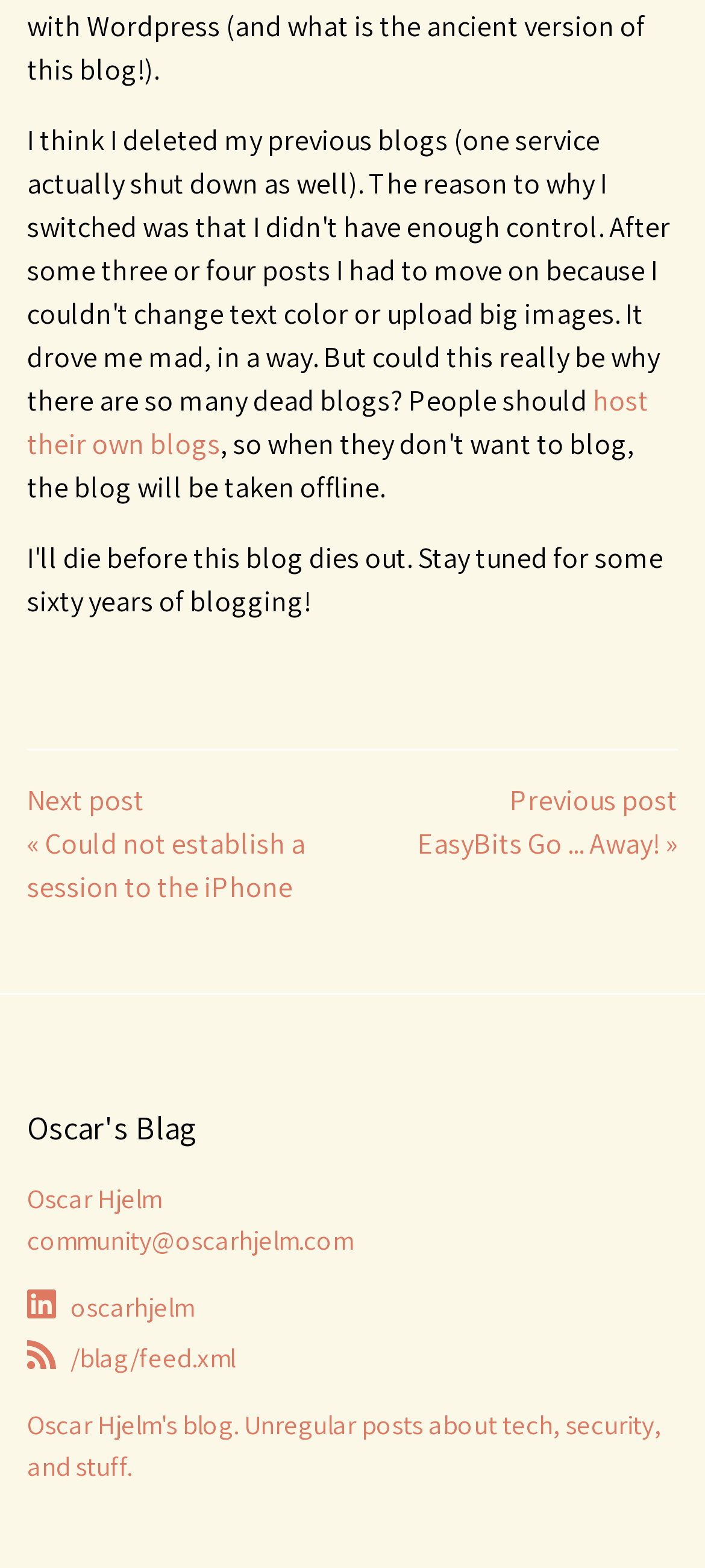How many images are there in the sidebar?
Using the image as a reference, give a one-word or short phrase answer.

2